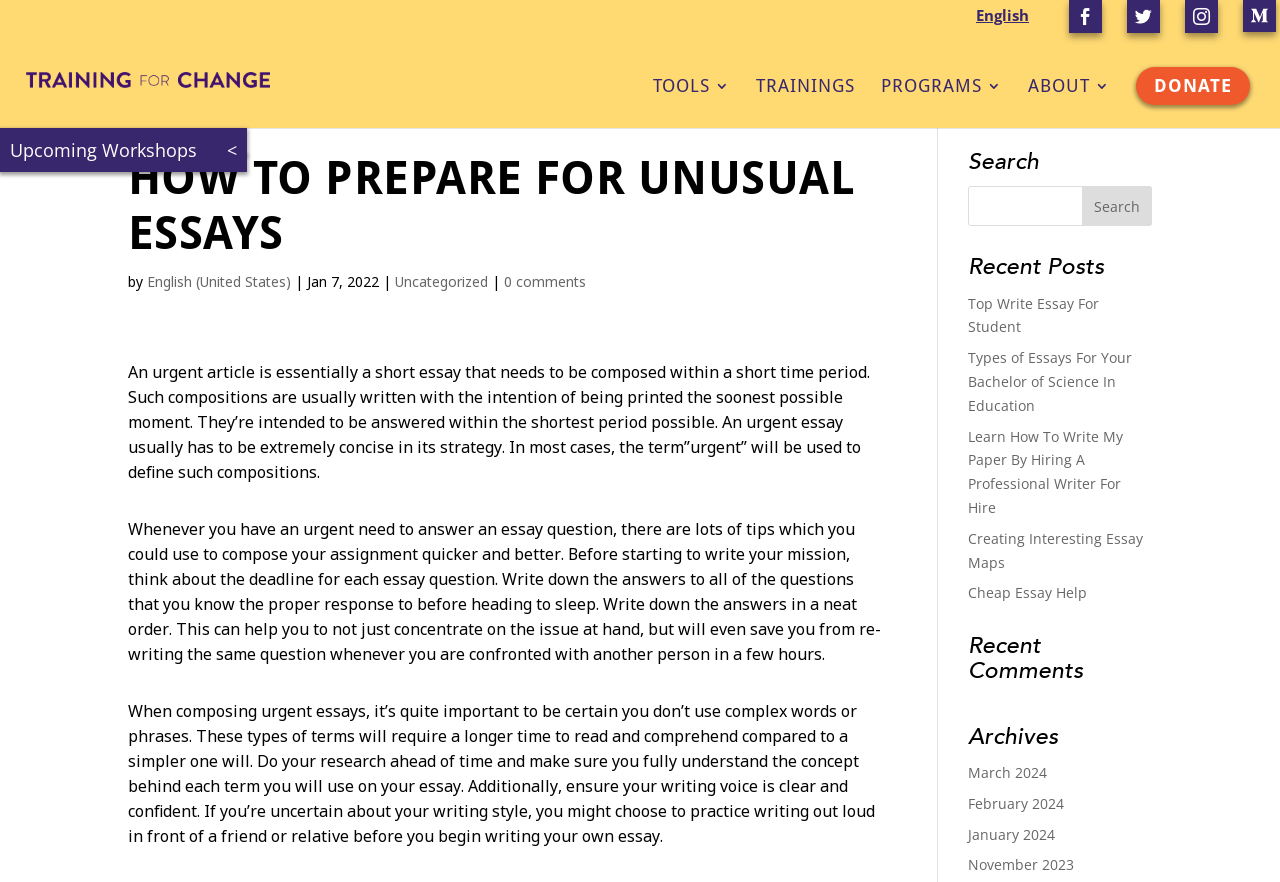Write a detailed summary of the webpage.

This webpage is about preparing for unusual essays, specifically providing tips and guidance on how to write urgent essays. The page is divided into several sections. At the top, there is a navigation menu with links to "Upcoming Workshops", "TOOLS 3", "TRAININGS", "PROGRAMS 3", "ABOUT 3", and "DONATE". Below the navigation menu, there is a search bar with a search button.

The main content of the page is an article titled "HOW TO PREPARE FOR UNUSUAL ESSAYS". The article is divided into several paragraphs, each providing tips and guidance on how to write urgent essays. The paragraphs are separated by a small gap, making it easy to read. The article is written in a clear and concise manner, with short sentences and simple language.

To the right of the article, there are several sections, including "Search", "Recent Posts", "Recent Comments", and "Archives". The "Search" section has a search bar and a search button. The "Recent Posts" section lists several links to recent articles, including "Top Write Essay For Student", "Types of Essays For Your Bachelor of Science In Education", and "Learn How To Write My Paper By Hiring A Professional Writer For Hire". The "Recent Comments" section is empty, and the "Archives" section lists links to previous months, including March 2024, February 2024, January 2024, and November 2023.

At the top right corner of the page, there are several links, including "English", "", "", and "". Below these links, there is a logo of "Training For Change" with a link to the organization's website.